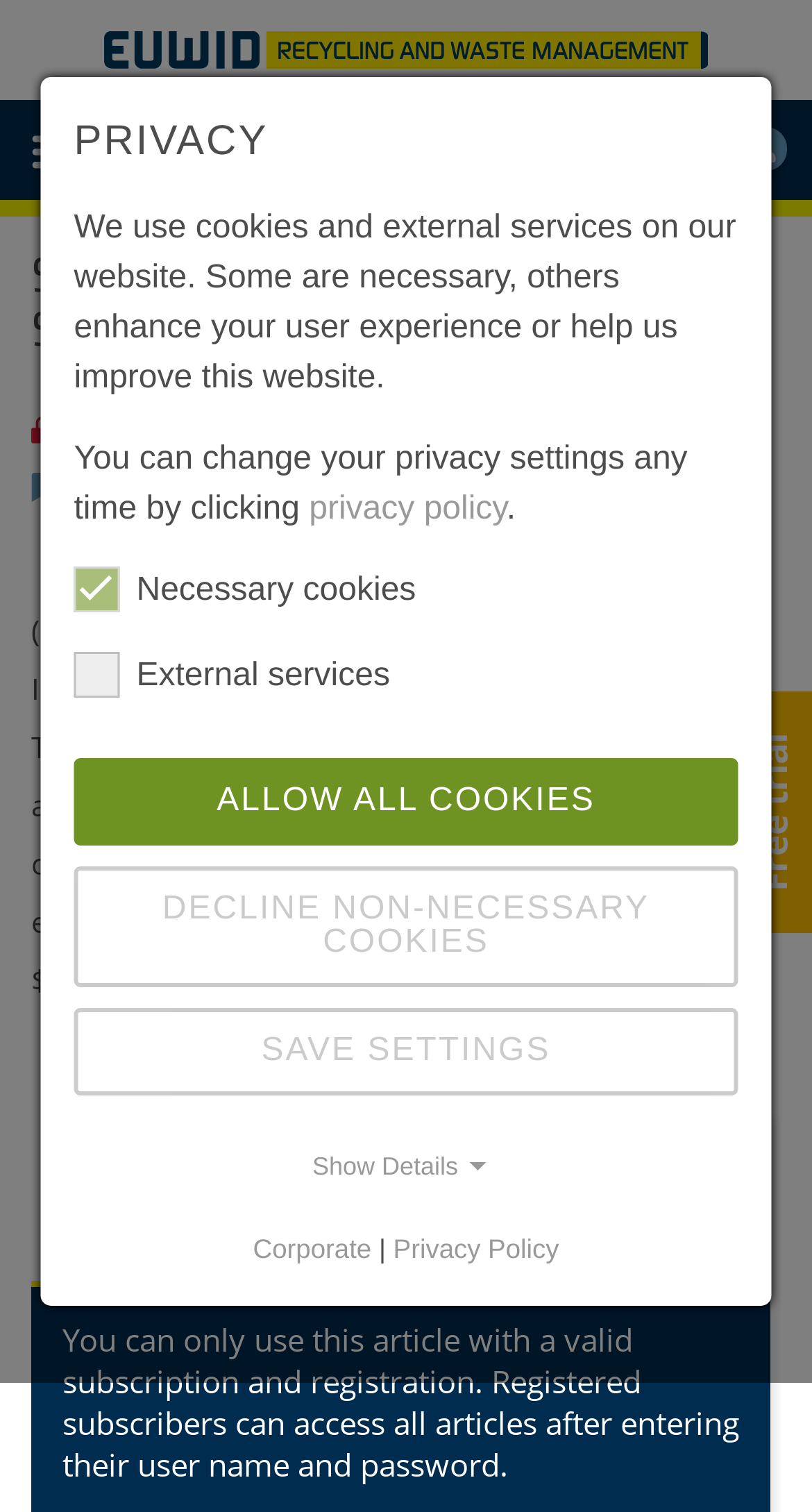Identify the bounding box coordinates of the area you need to click to perform the following instruction: "Go to EUWID Production".

[0.128, 0.021, 0.872, 0.045]